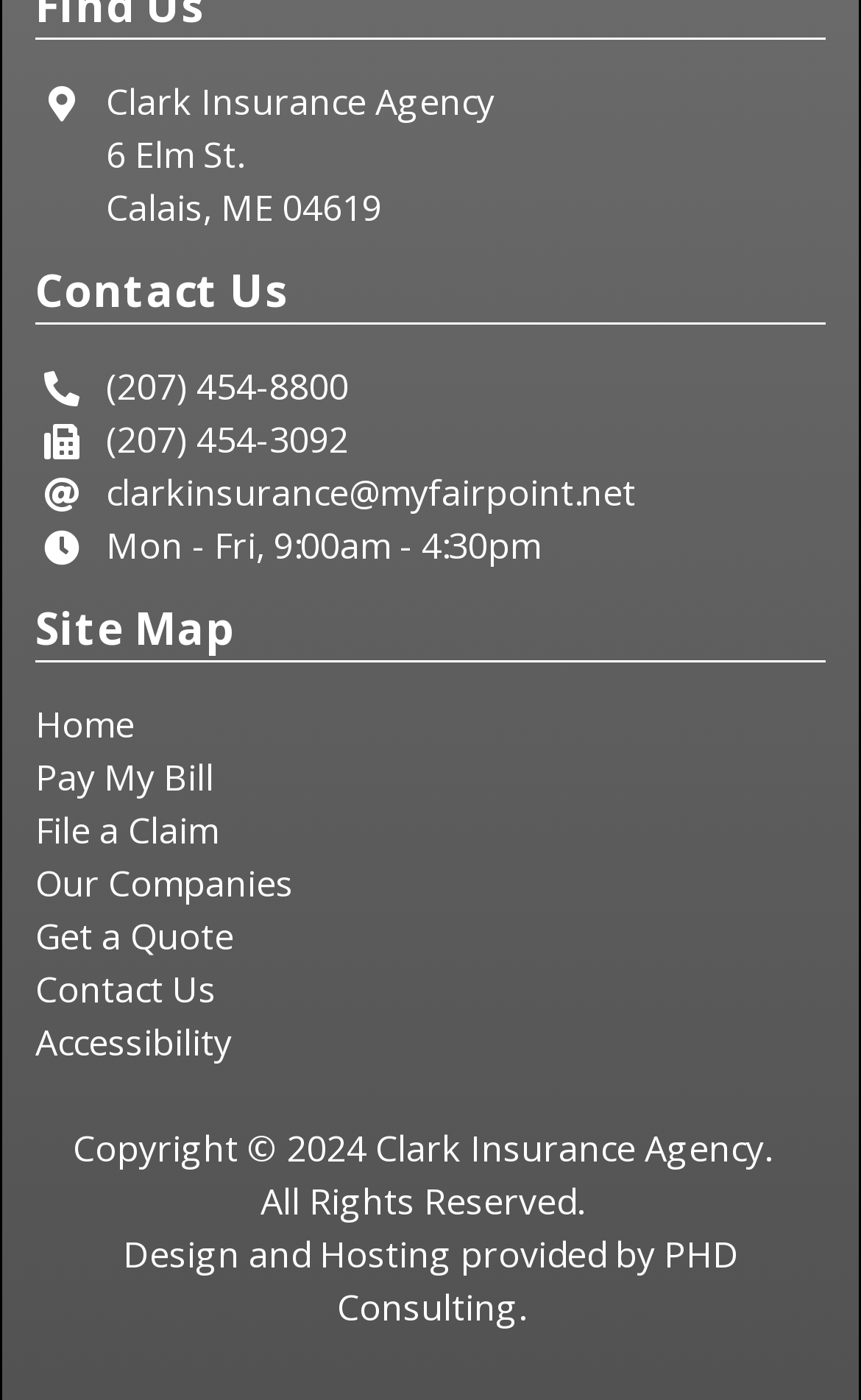Can you pinpoint the bounding box coordinates for the clickable element required for this instruction: "Check the 'Save my name, email, and website in this browser for the next time I comment' checkbox"? The coordinates should be four float numbers between 0 and 1, i.e., [left, top, right, bottom].

None